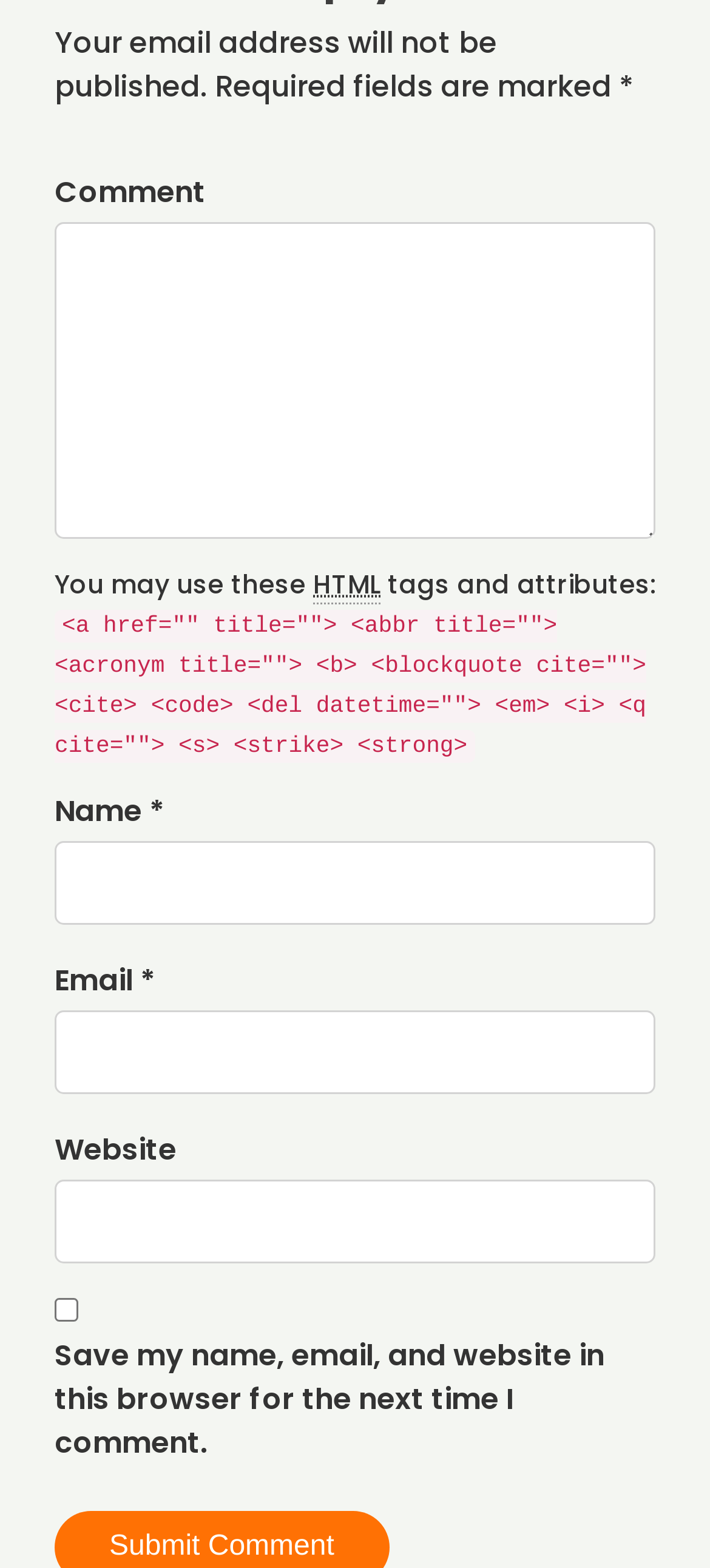Is the 'Website' textbox required?
Provide a thorough and detailed answer to the question.

The 'Website' textbox has the 'required: False' attribute, indicating that it is not required to be filled in.